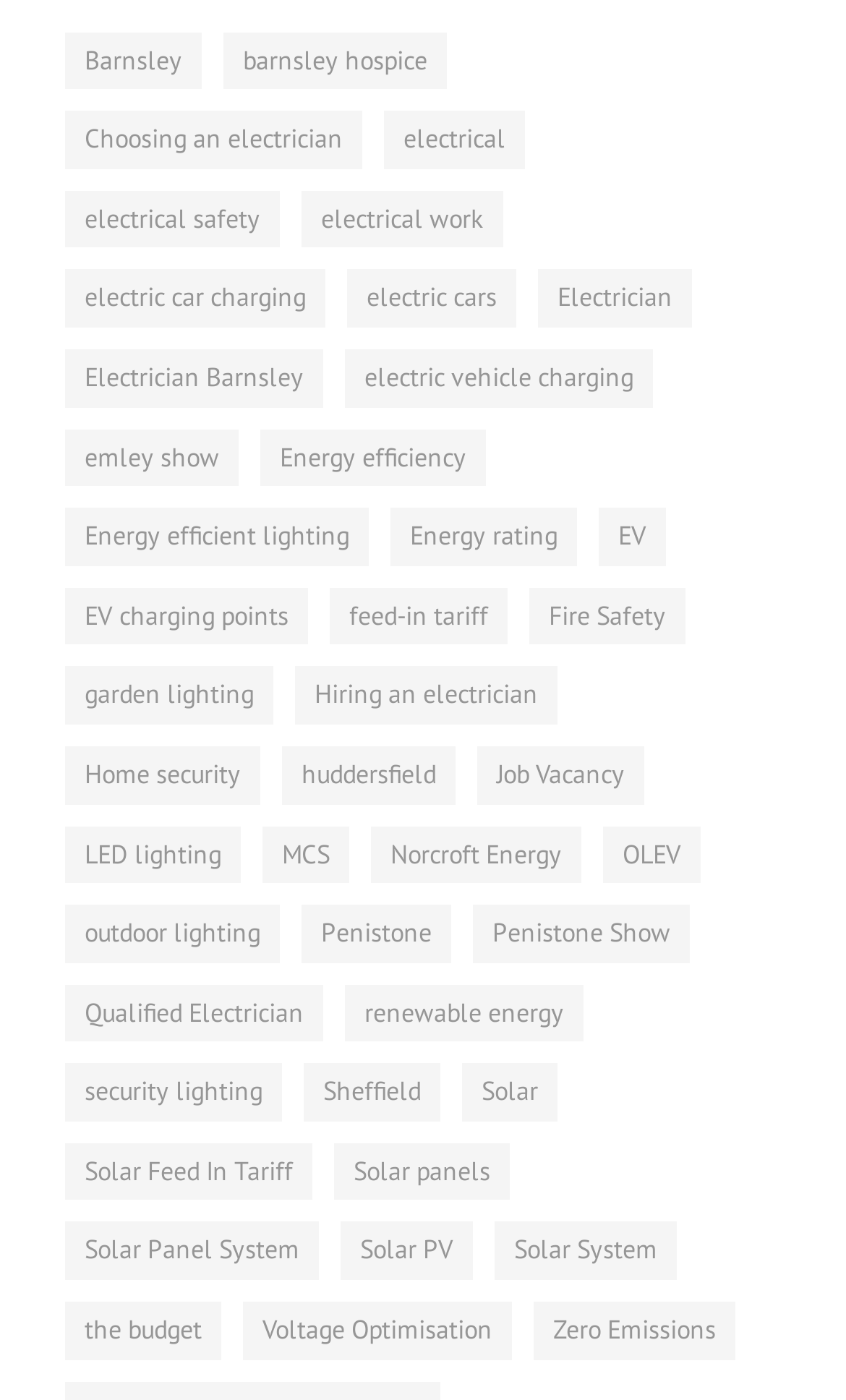Find the bounding box coordinates for the area that should be clicked to accomplish the instruction: "Check out emley show".

[0.077, 0.306, 0.282, 0.347]